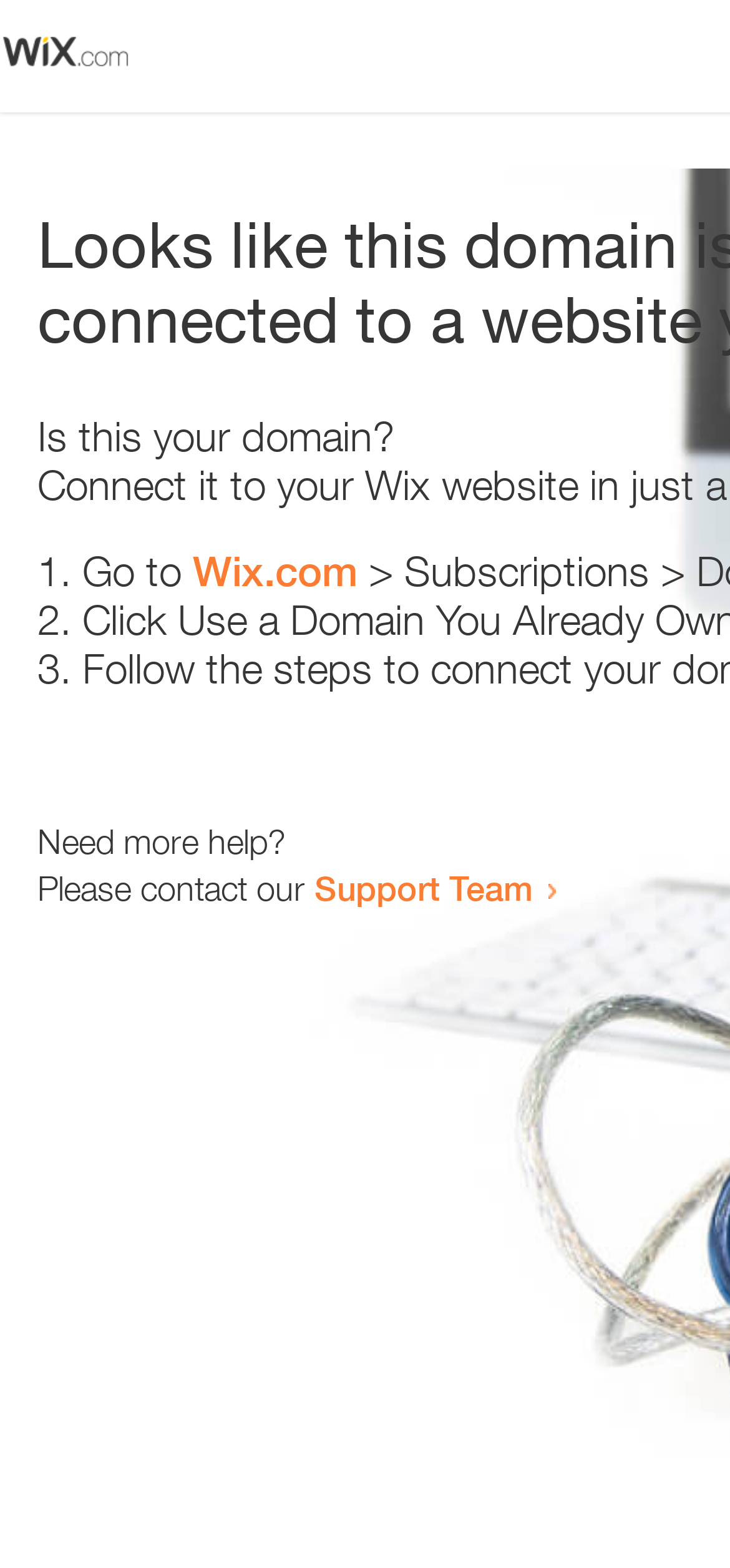Please respond to the question with a concise word or phrase:
Who can be contacted for more help?

Support Team